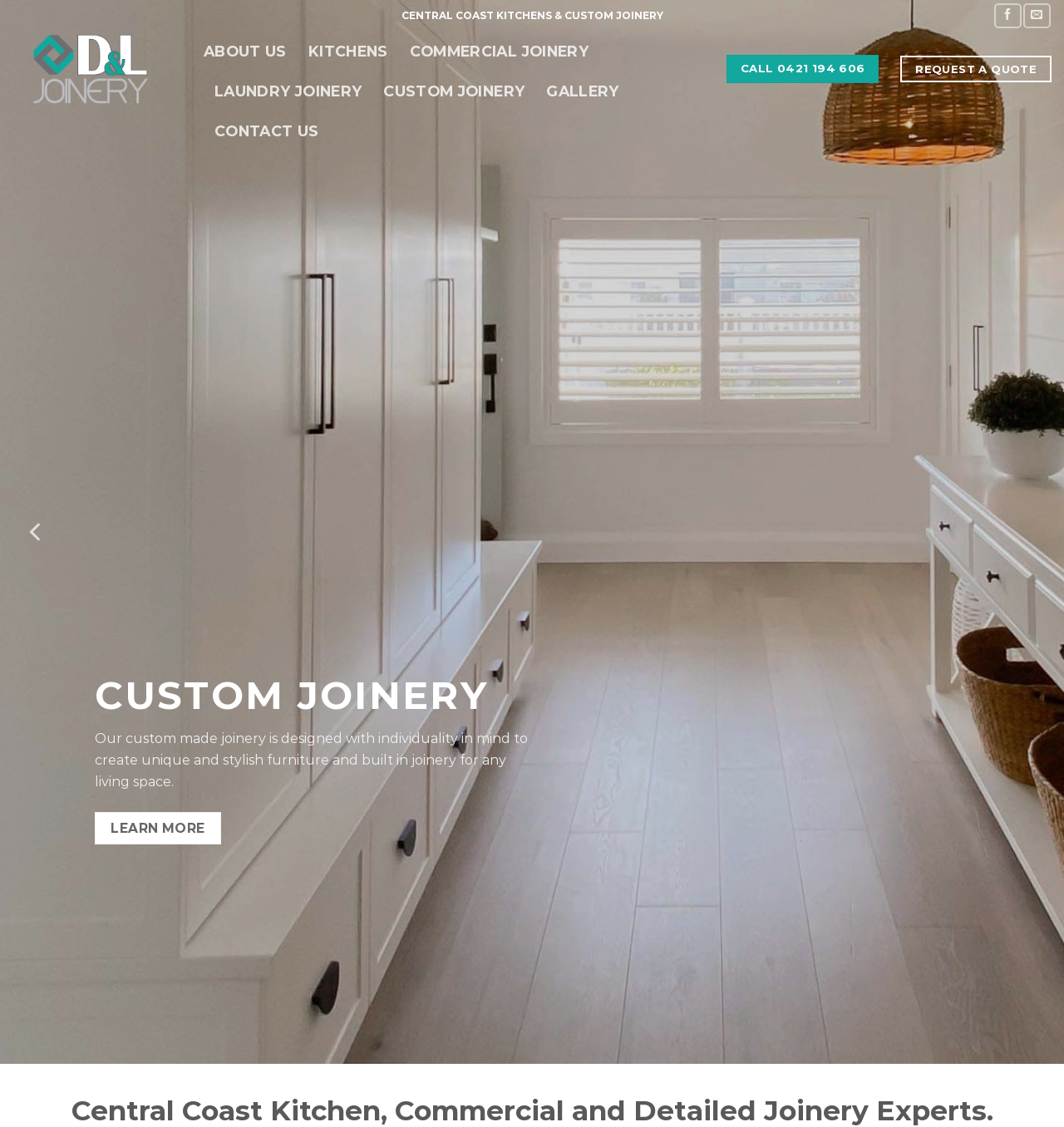Identify the bounding box coordinates for the region of the element that should be clicked to carry out the instruction: "Follow on Facebook". The bounding box coordinates should be four float numbers between 0 and 1, i.e., [left, top, right, bottom].

[0.935, 0.003, 0.96, 0.025]